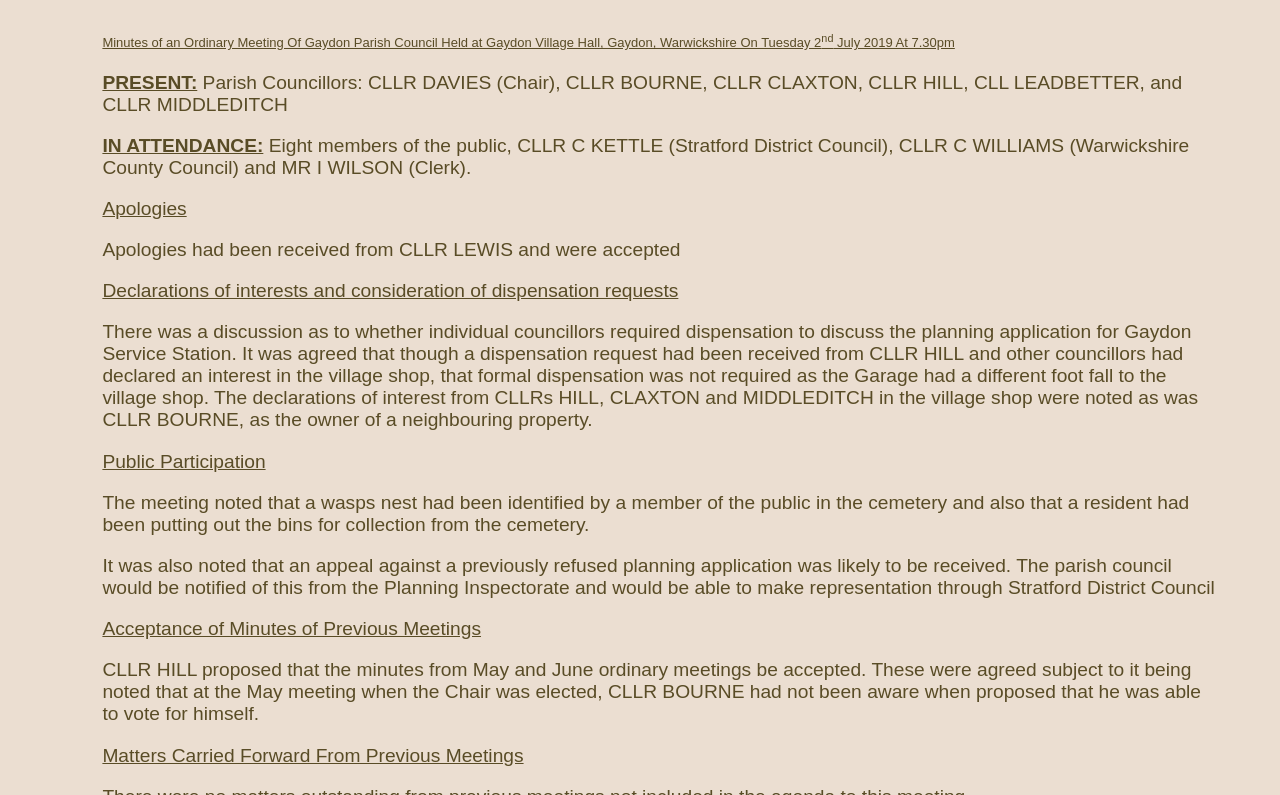Create an elaborate caption that covers all aspects of the webpage.

The webpage appears to be the minutes of an ordinary meeting of Gaydon Parish Council held on Tuesday, 2nd July 2019, at 7:30 pm. At the top of the page, the title of the meeting is displayed, followed by the date and time of the meeting.

Below the title, there is a list of attendees, including parish councillors, members of the public, and representatives from Stratford District Council and Warwickshire County Council. The list of attendees is divided into two sections: "PRESENT" and "IN ATTENDANCE".

Following the list of attendees, the webpage outlines the proceedings of the meeting, including apologies, declarations of interests, and consideration of dispensation requests. The discussion about dispensation requests for the planning application for Gaydon Service Station is detailed, including the declarations of interest from several councillors.

The webpage then moves on to public participation, where it is noted that a wasps nest was identified in the cemetery and a resident had been putting out the bins for collection from the cemetery. Additionally, an appeal against a previously refused planning application is mentioned.

The webpage continues with the acceptance of minutes from previous meetings, including the minutes from May and June ordinary meetings. Finally, the webpage concludes with matters carried forward from previous meetings.

Throughout the webpage, the text is organized in a clear and structured manner, with each section building on the previous one to provide a comprehensive account of the meeting.